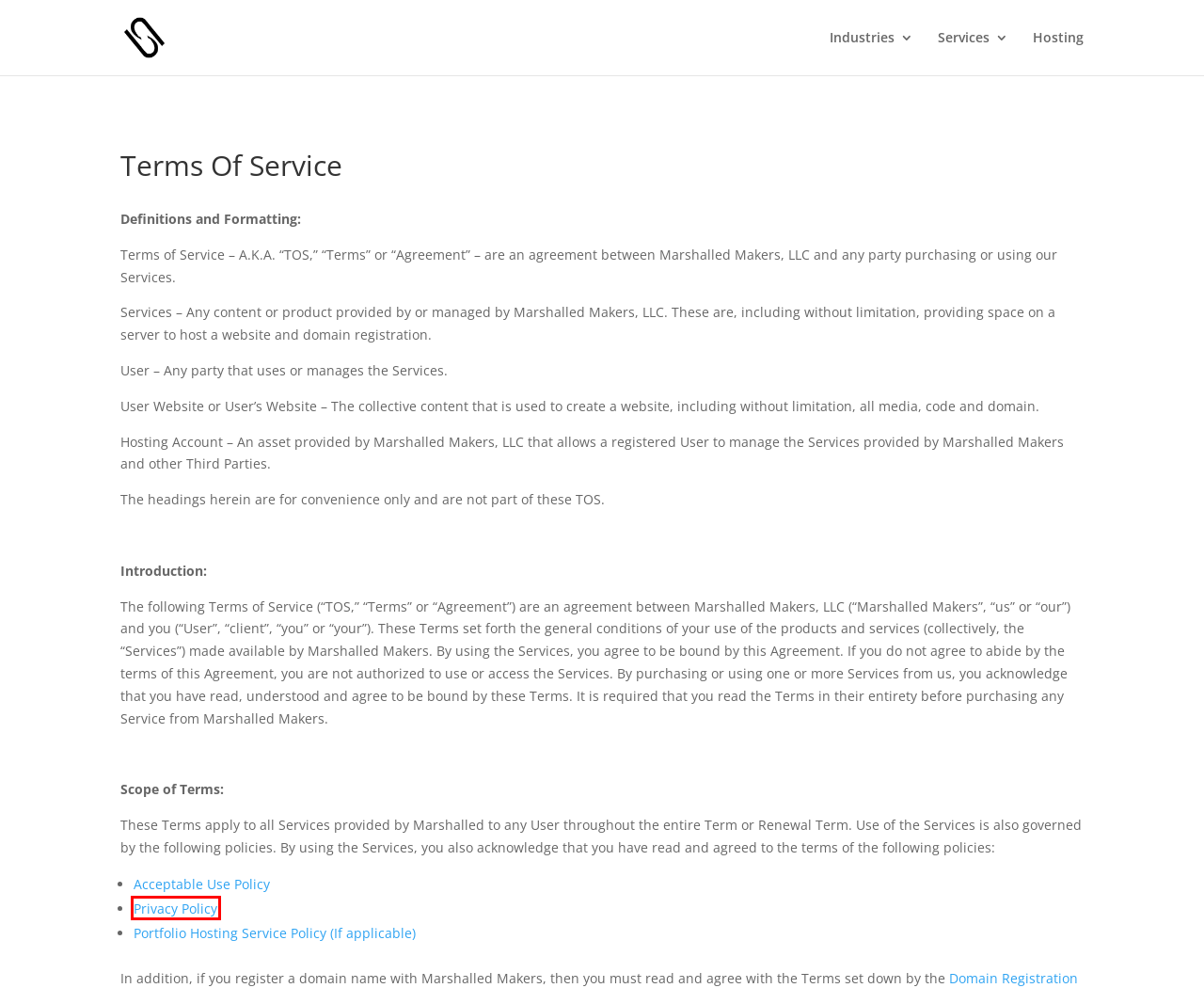You have a screenshot of a webpage with a red bounding box highlighting a UI element. Your task is to select the best webpage description that corresponds to the new webpage after clicking the element. Here are the descriptions:
A. Marshalled Makers | Agency and Hosting Solutions
B. Domain Registration Agreement | Marshalled Makers
C. Portfolio Hosting Service Policy | Marshalled Makers
D. Industries | Marshalled Makers
E. Privacy Policy | Marshalled Makers
F. Portal Home - Marshalled Makers, LLC
G. Acceptable Use Policy | Marshalled Makers
H. Services | Marshalled Makers

E